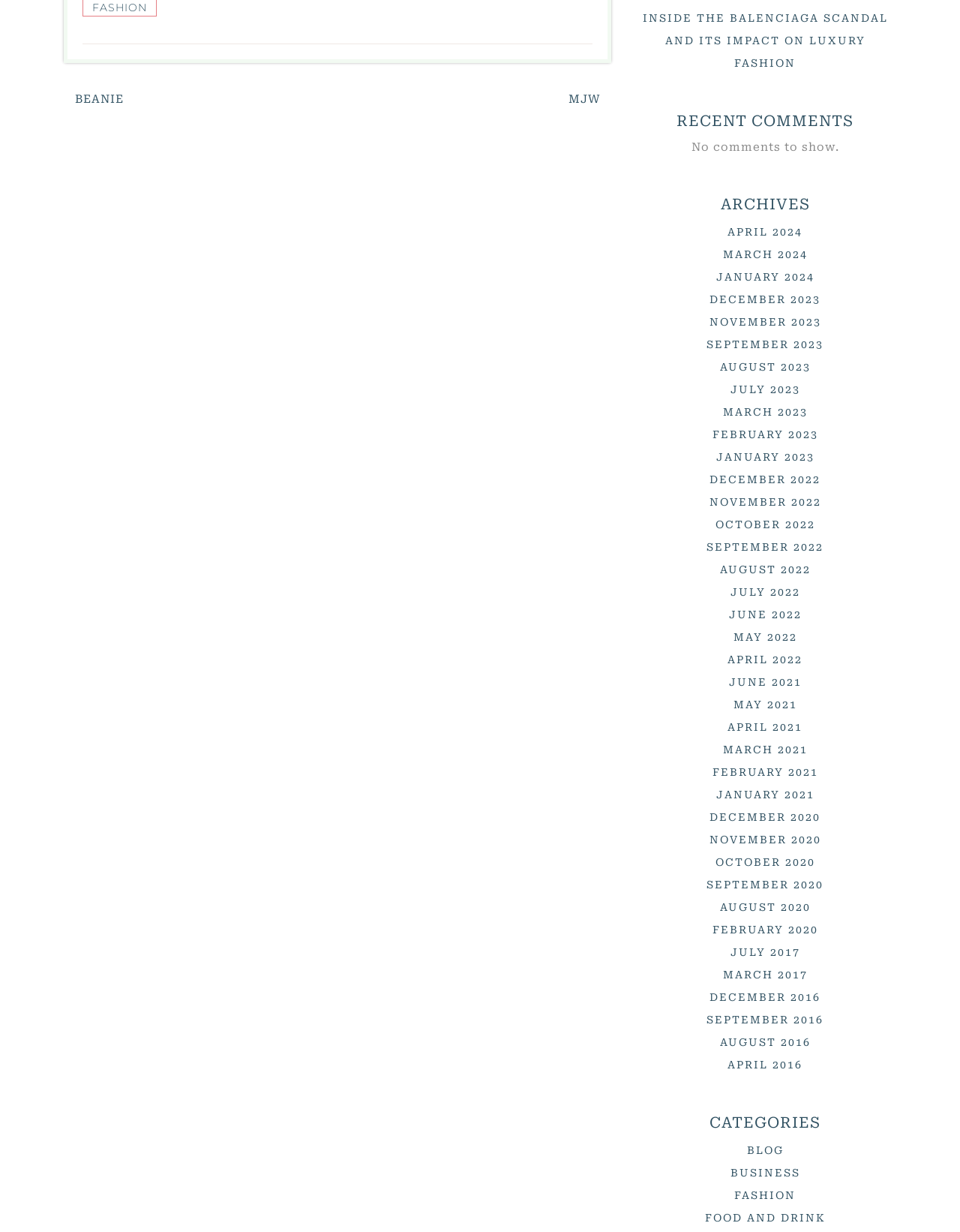What is the heading above the 'No comments to show.' text?
Using the image as a reference, give an elaborate response to the question.

I looked at the text 'No comments to show.' and found it is below the heading 'RECENT COMMENTS'.